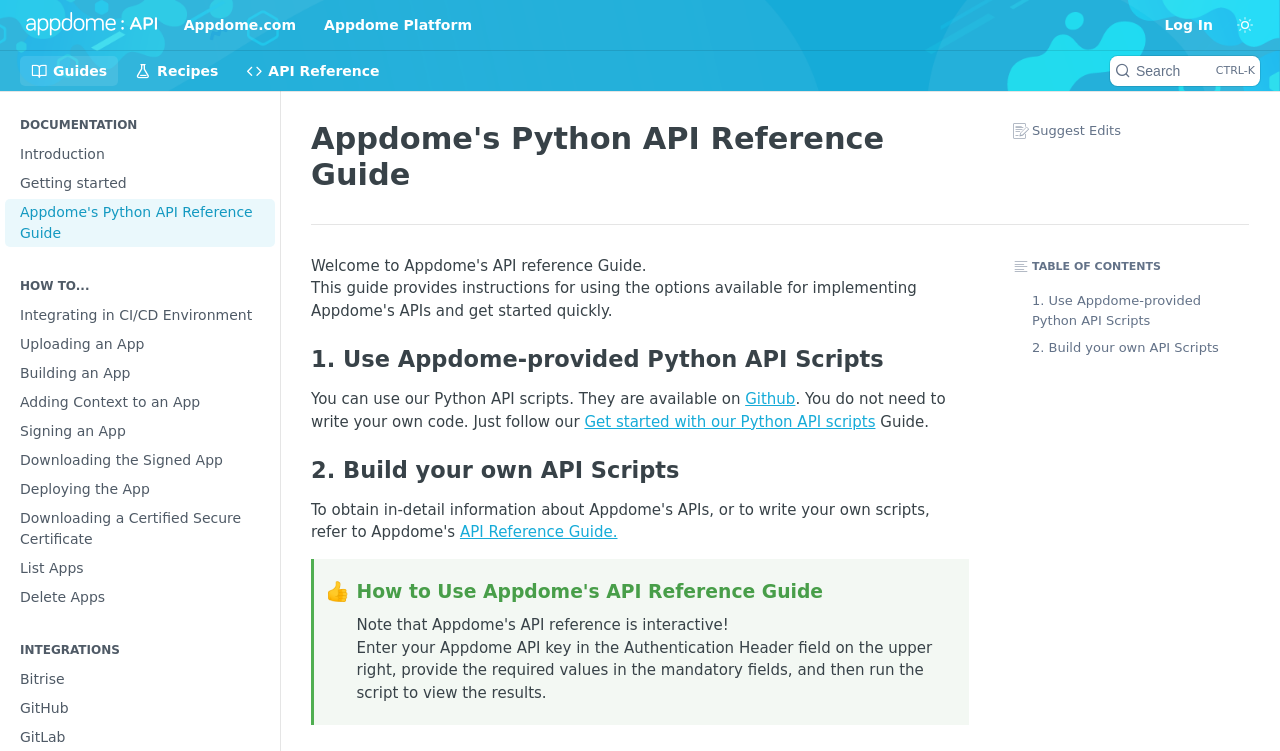What is the purpose of the 'Search' button?
Using the screenshot, give a one-word or short phrase answer.

Searching the API reference